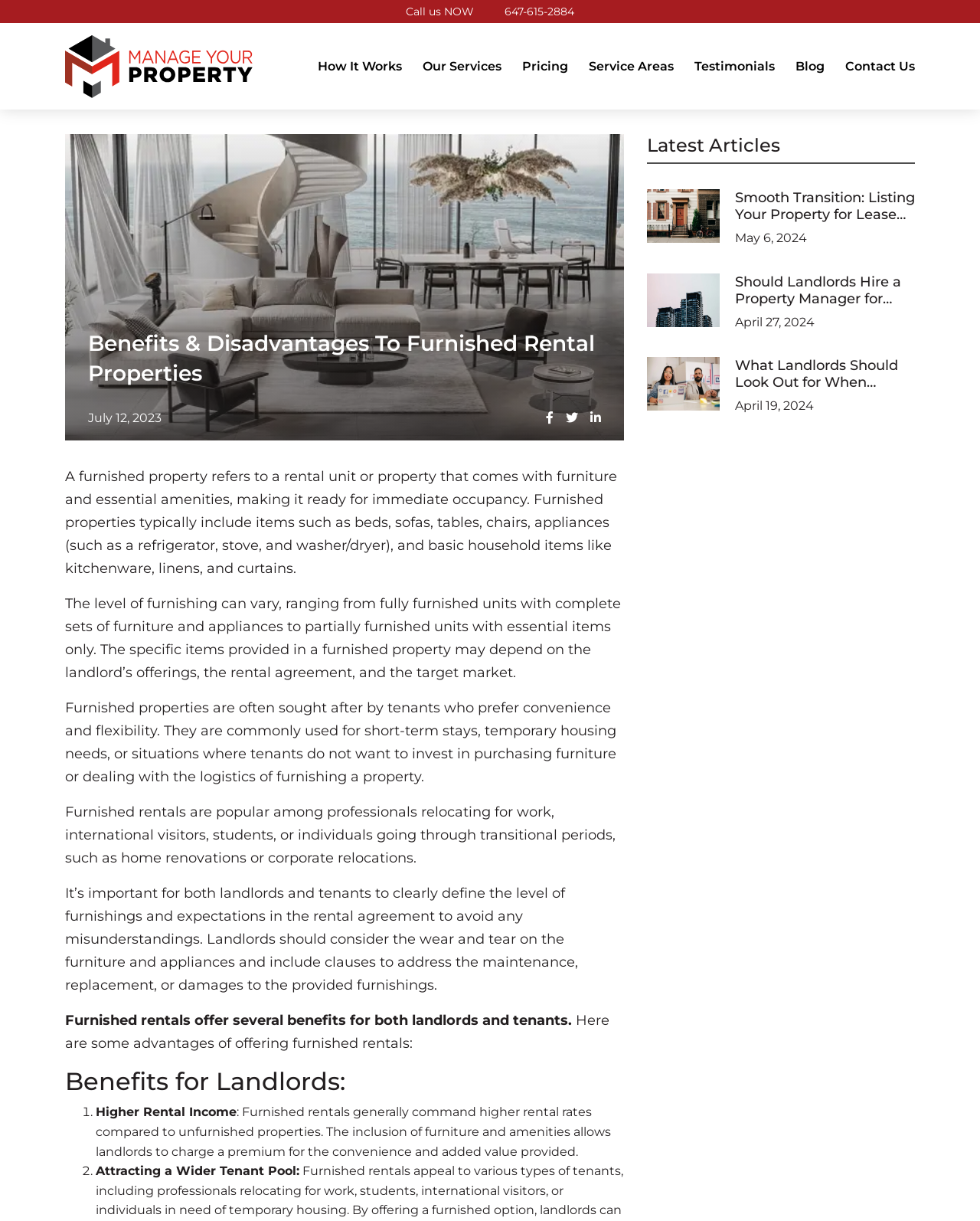For the following element description, predict the bounding box coordinates in the format (top-left x, top-left y, bottom-right x, bottom-right y). All values should be floating point numbers between 0 and 1. Description: Service Areas

[0.601, 0.04, 0.688, 0.069]